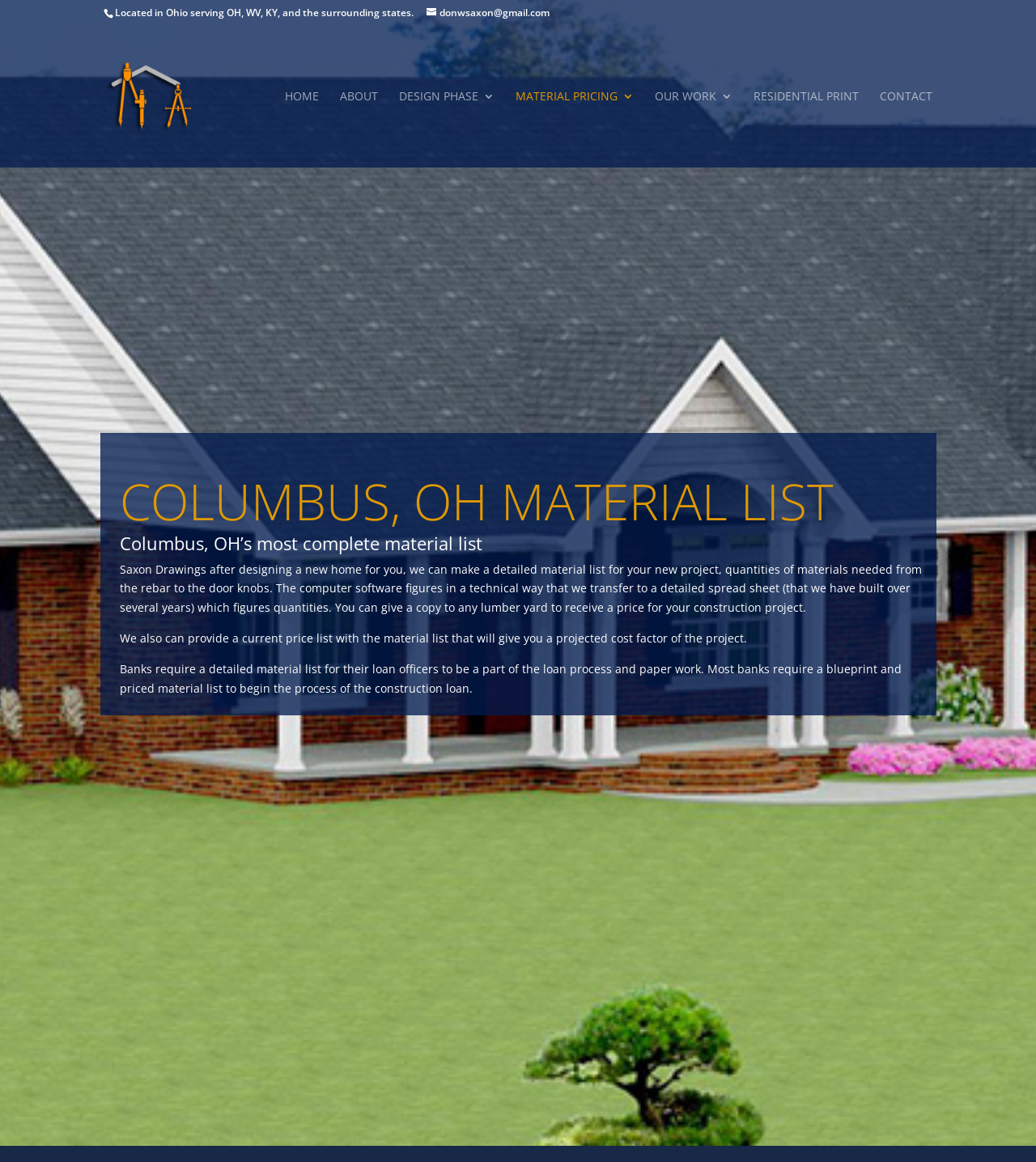What is the company's email address?
Please provide a single word or phrase based on the screenshot.

donwsaxon@gmail.com